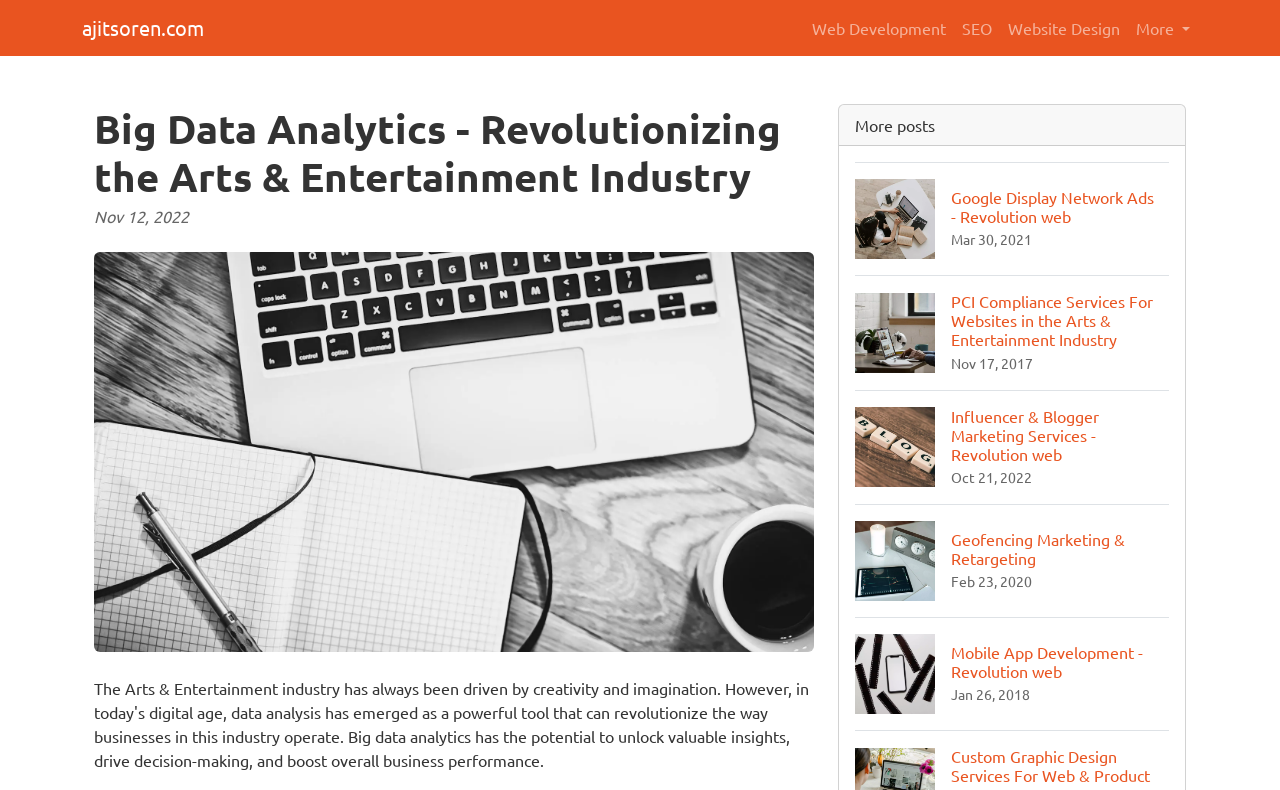Locate the bounding box of the UI element described in the following text: "Eight thoughtful Christmas gifts".

None